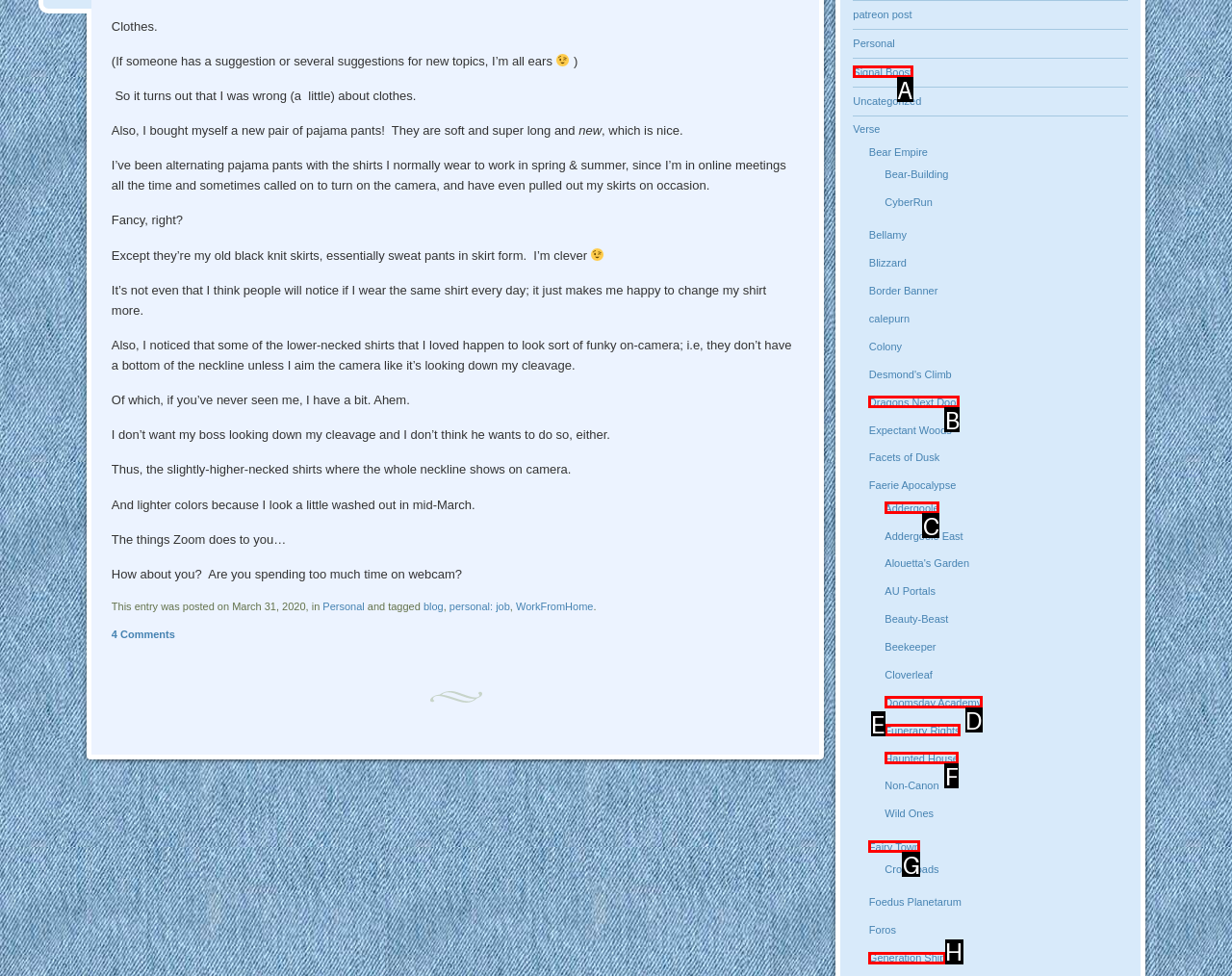Based on the element description: Dragons Next Door, choose the HTML element that matches best. Provide the letter of your selected option.

B